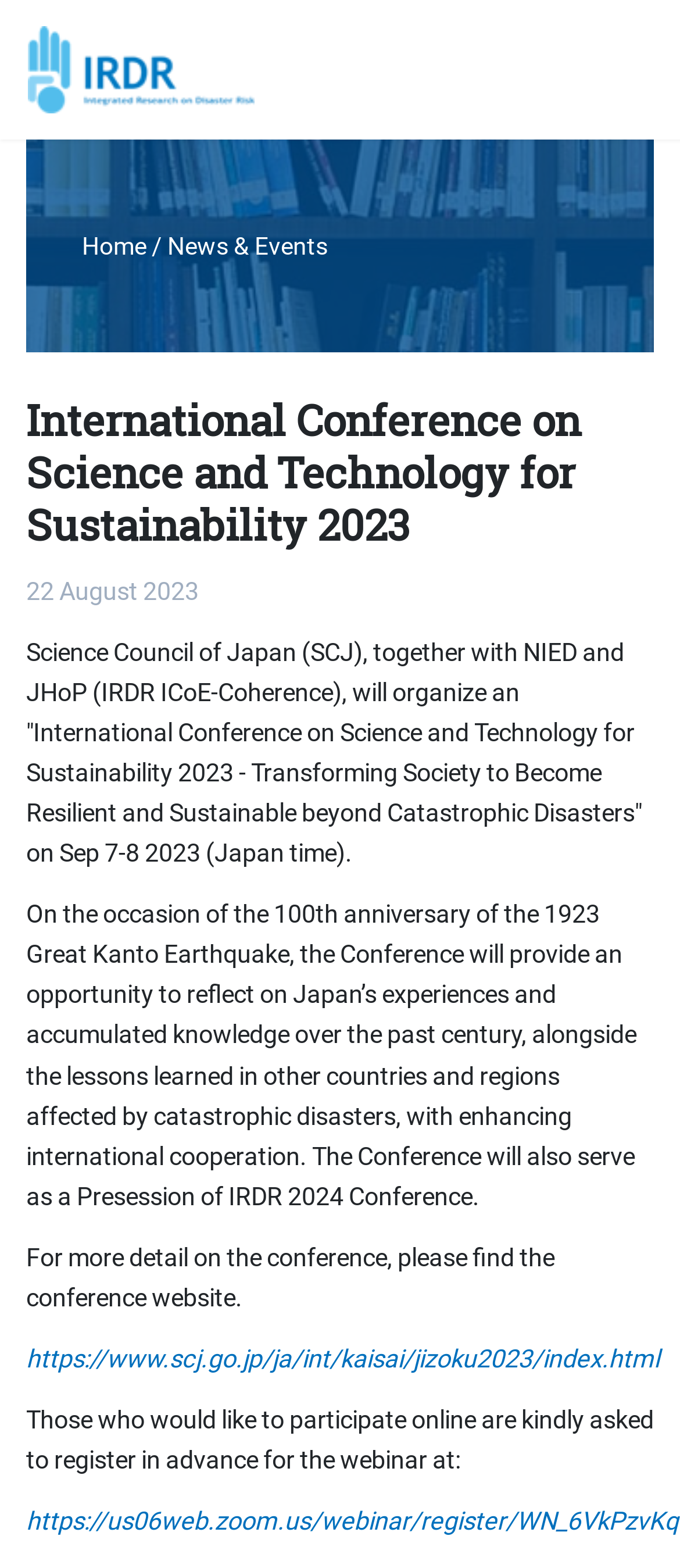Generate a thorough description of the webpage.

The webpage is about the International Programme on Disaster Risk Reduction (IRDR) and its focus on addressing natural and human-induced environmental hazards. 

At the top, there is a navigation menu with three links: "Home", a separator, and "News & Events". 

Below the navigation menu, there is a prominent section that announces an upcoming "International Conference on Science and Technology for Sustainability 2023". The title of the conference is displayed in a larger font, followed by the date "22 August 2023". 

The conference details are provided in three paragraphs. The first paragraph explains the purpose of the conference, which is to reflect on Japan's experiences and accumulated knowledge over the past century, alongside lessons learned from other countries and regions affected by catastrophic disasters. The second paragraph provides more information about the conference, including its significance as a pre-session of the IRDR 2024 Conference. The third paragraph invites readers to visit the conference website for more details. 

A link to the conference website is provided, followed by a note for those who would like to participate online, asking them to register in advance for the webinar.